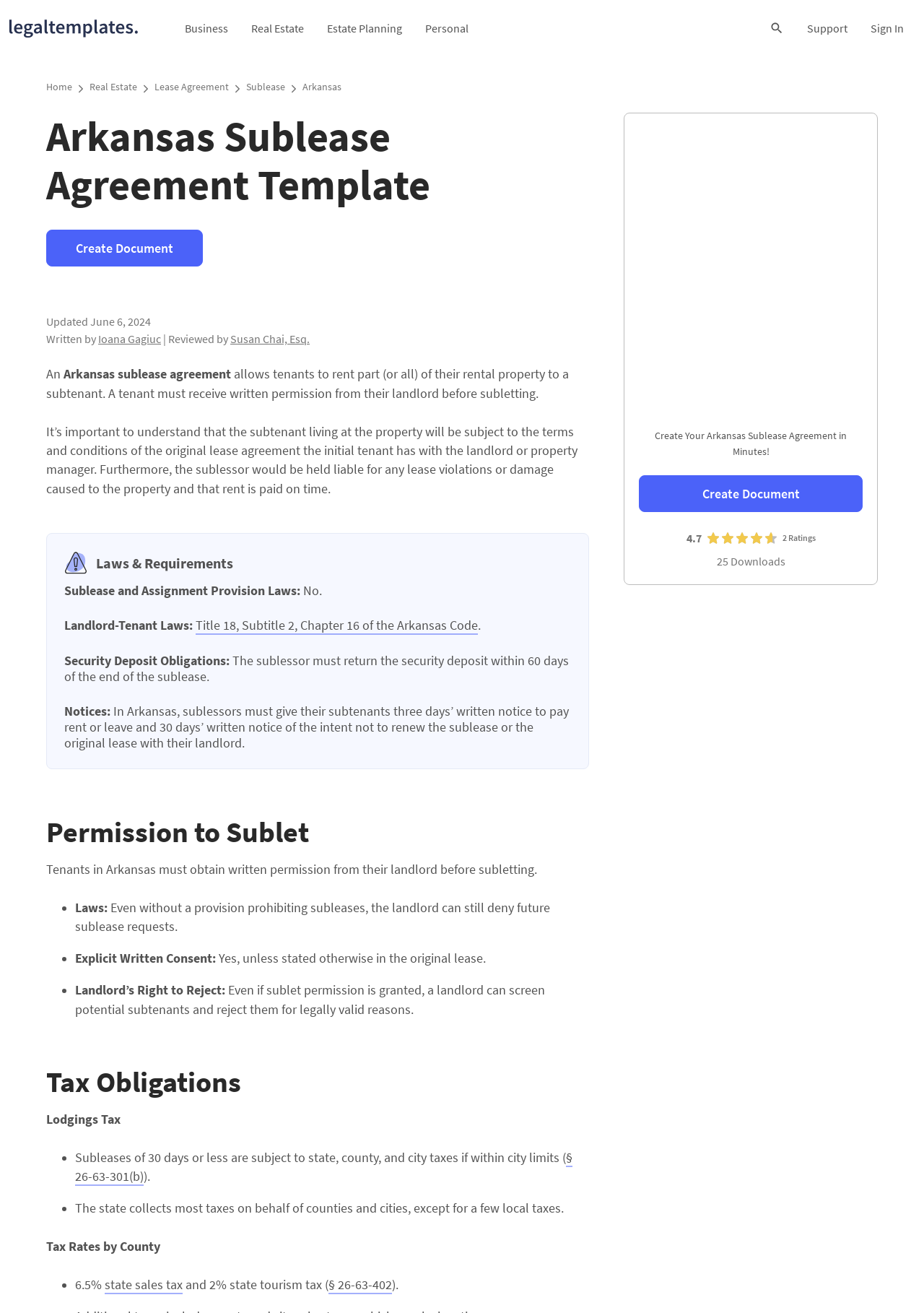Identify the bounding box coordinates necessary to click and complete the given instruction: "Click the 'Create Document' button".

[0.05, 0.175, 0.22, 0.203]